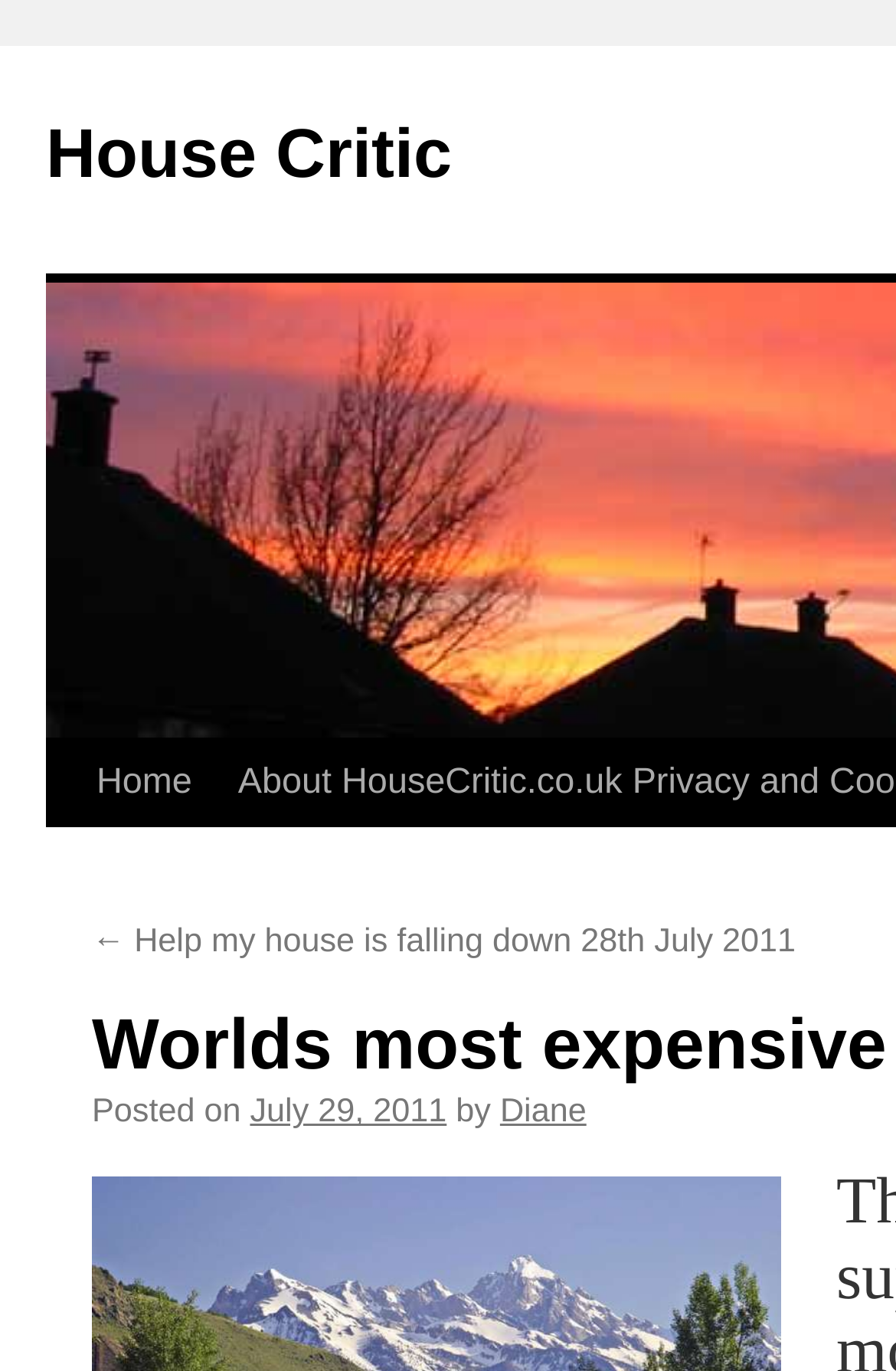Use the information in the screenshot to answer the question comprehensively: How many sections are there in the webpage?

By analyzing the webpage structure, I found two distinct sections: the main navigation and the blog post section. The main navigation contains links, and the blog post section contains a 'Posted on' label, a date, and an author. Therefore, there are two sections in the webpage.